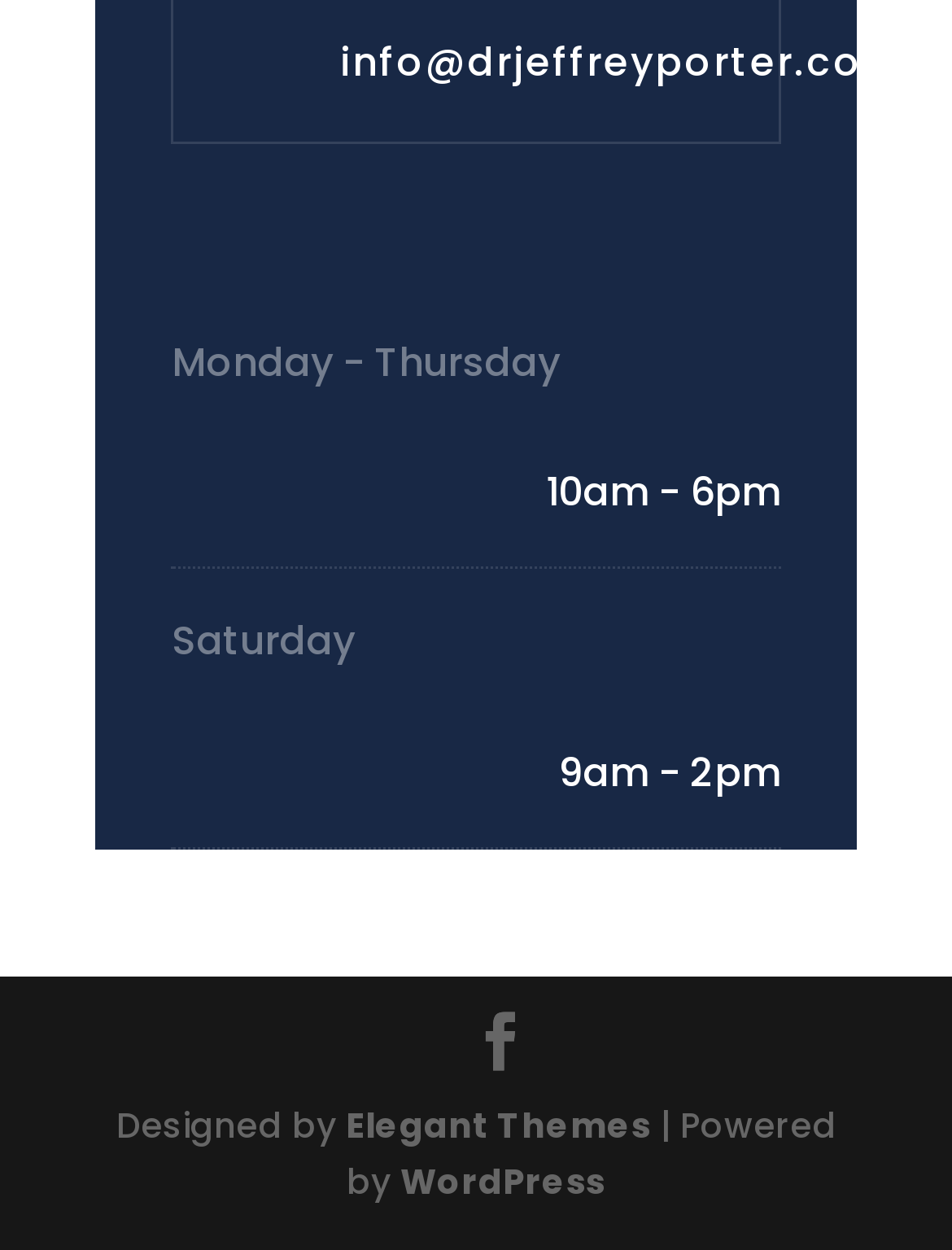What are the business hours on Monday to Thursday?
Please respond to the question with as much detail as possible.

I found the business hours on Monday to Thursday, which are '10am - 6pm', located next to the text 'Monday - Thursday' on the webpage, indicated by the bounding box coordinates [0.574, 0.372, 0.82, 0.417].